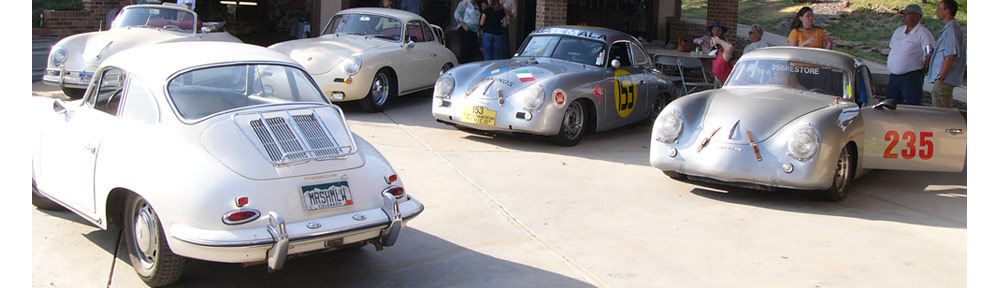What is the significance of the racing numbers on the silver 356 models?
With the help of the image, please provide a detailed response to the question.

The racing numbers '135' and '235' on the silver 356 models highlight their connection to motorsport culture, indicating that these cars have participated in racing events.